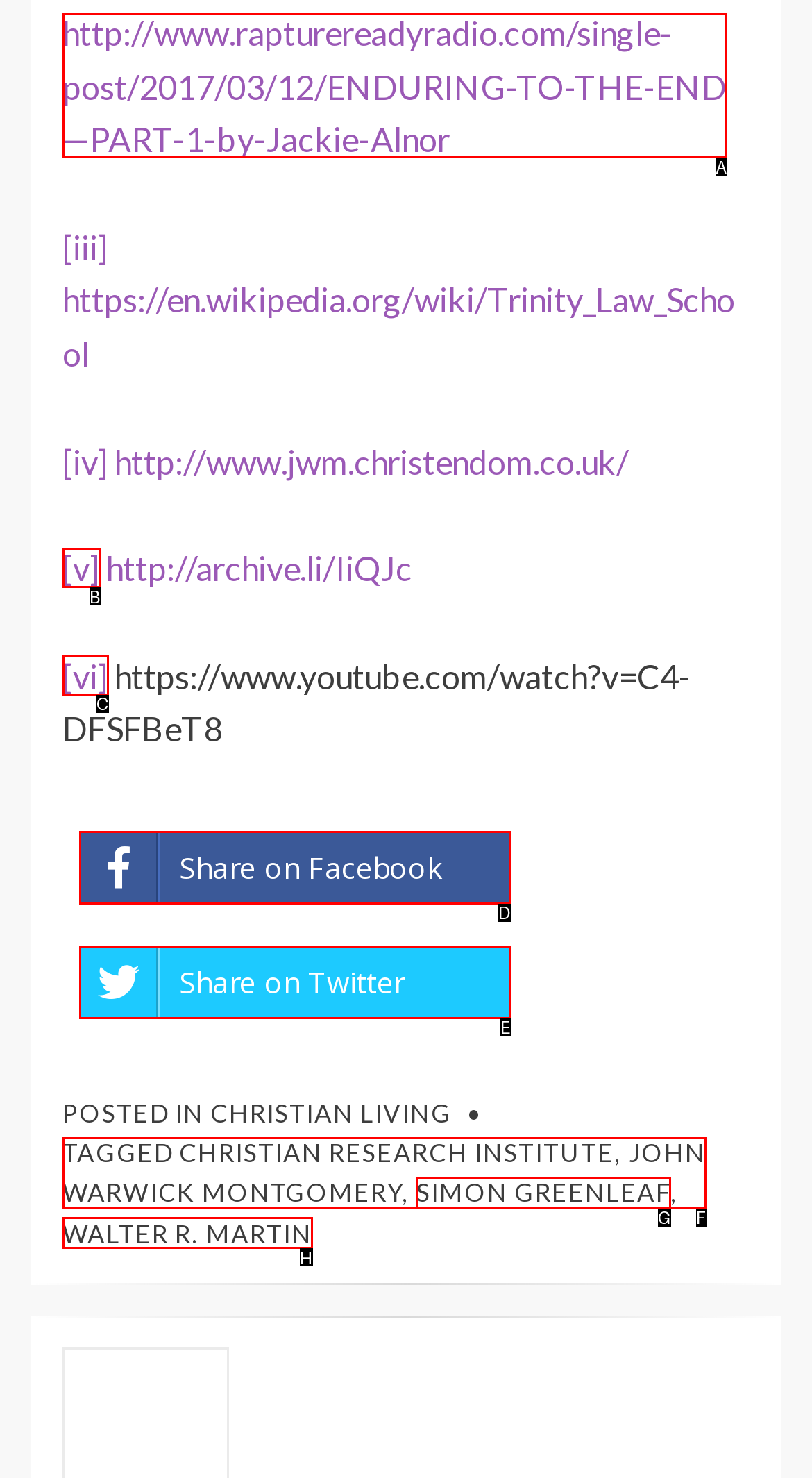Select the option I need to click to accomplish this task: Visit the article 'ENDURING TO THE END—PART 1 by Jackie Alnor'
Provide the letter of the selected choice from the given options.

A